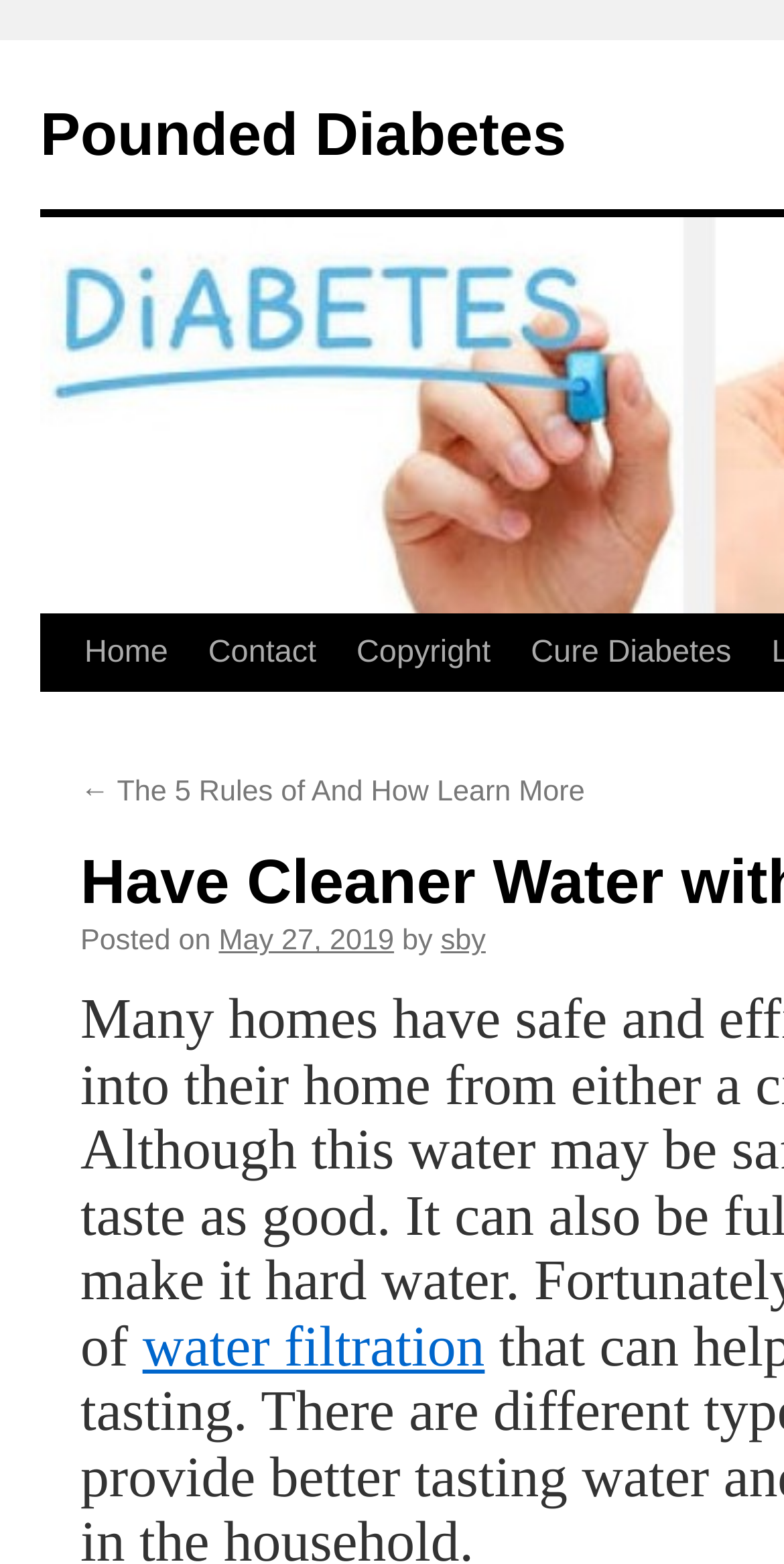Provide a short answer using a single word or phrase for the following question: 
How many links are in the main content area?

2